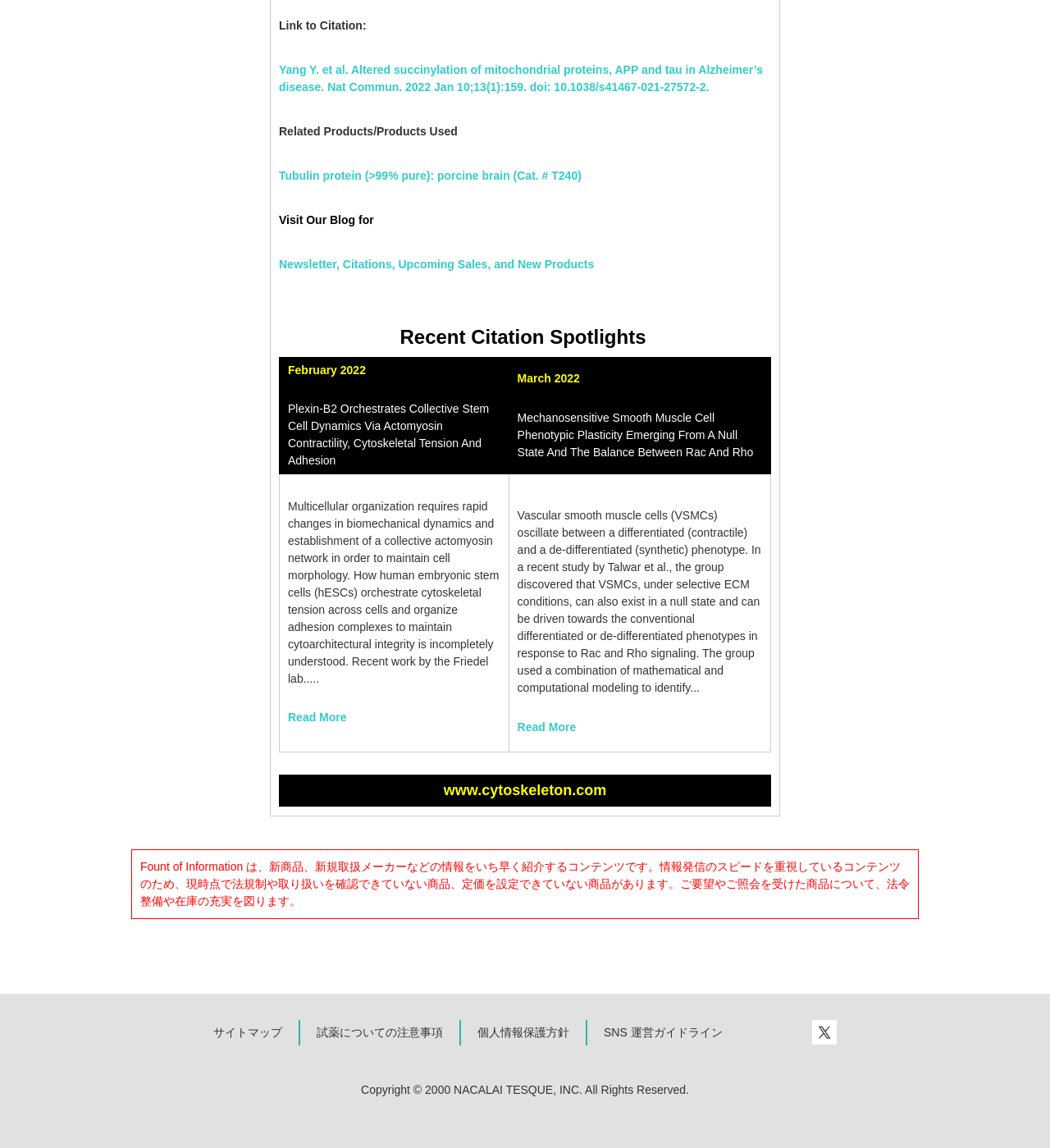Identify the bounding box coordinates of the element to click to follow this instruction: 'Read more about the recent citation spotlight'. Ensure the coordinates are four float values between 0 and 1, provided as [left, top, right, bottom].

[0.274, 0.619, 0.33, 0.63]